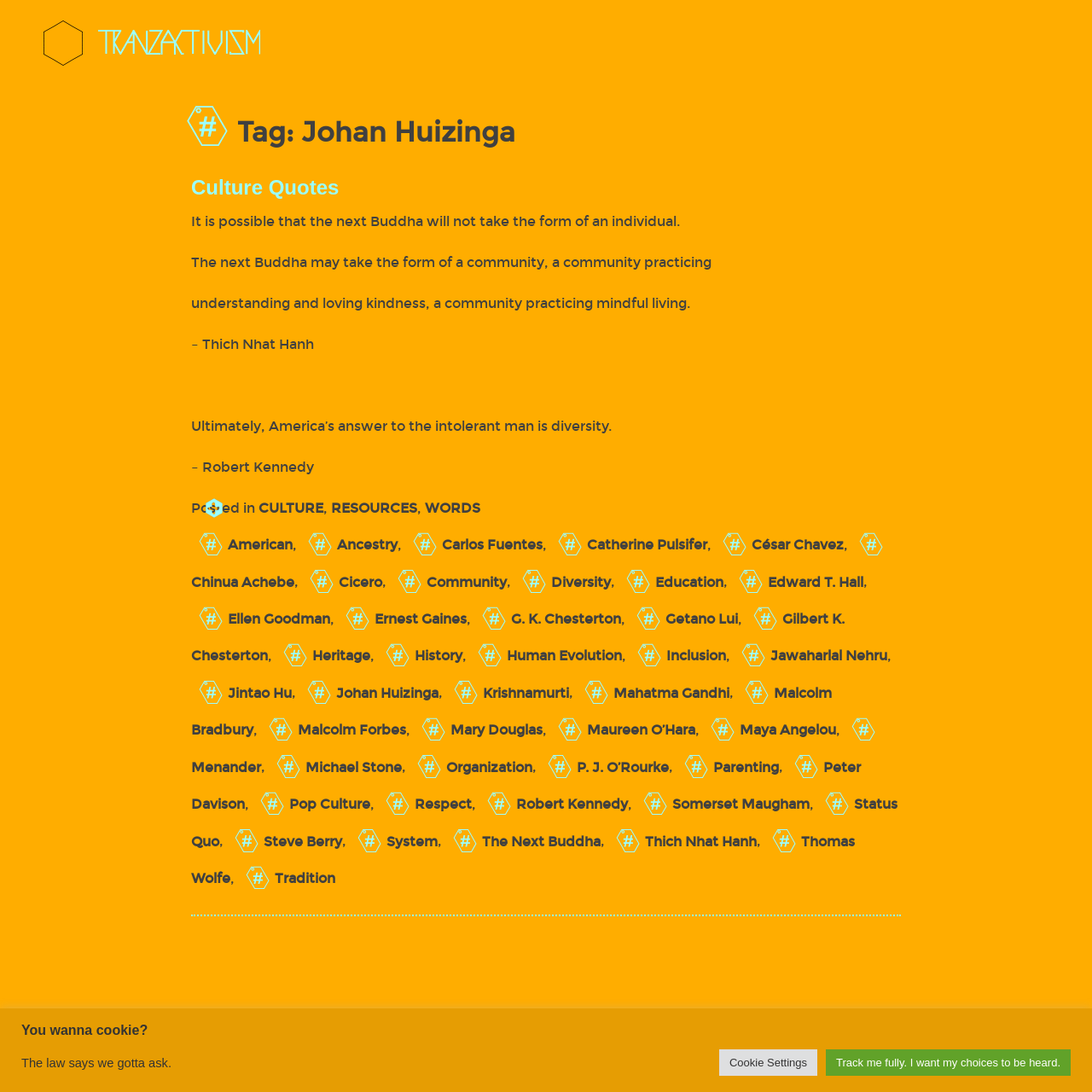Locate the bounding box coordinates of the area where you should click to accomplish the instruction: "Click the 'Culture Quotes' link".

[0.175, 0.161, 0.31, 0.182]